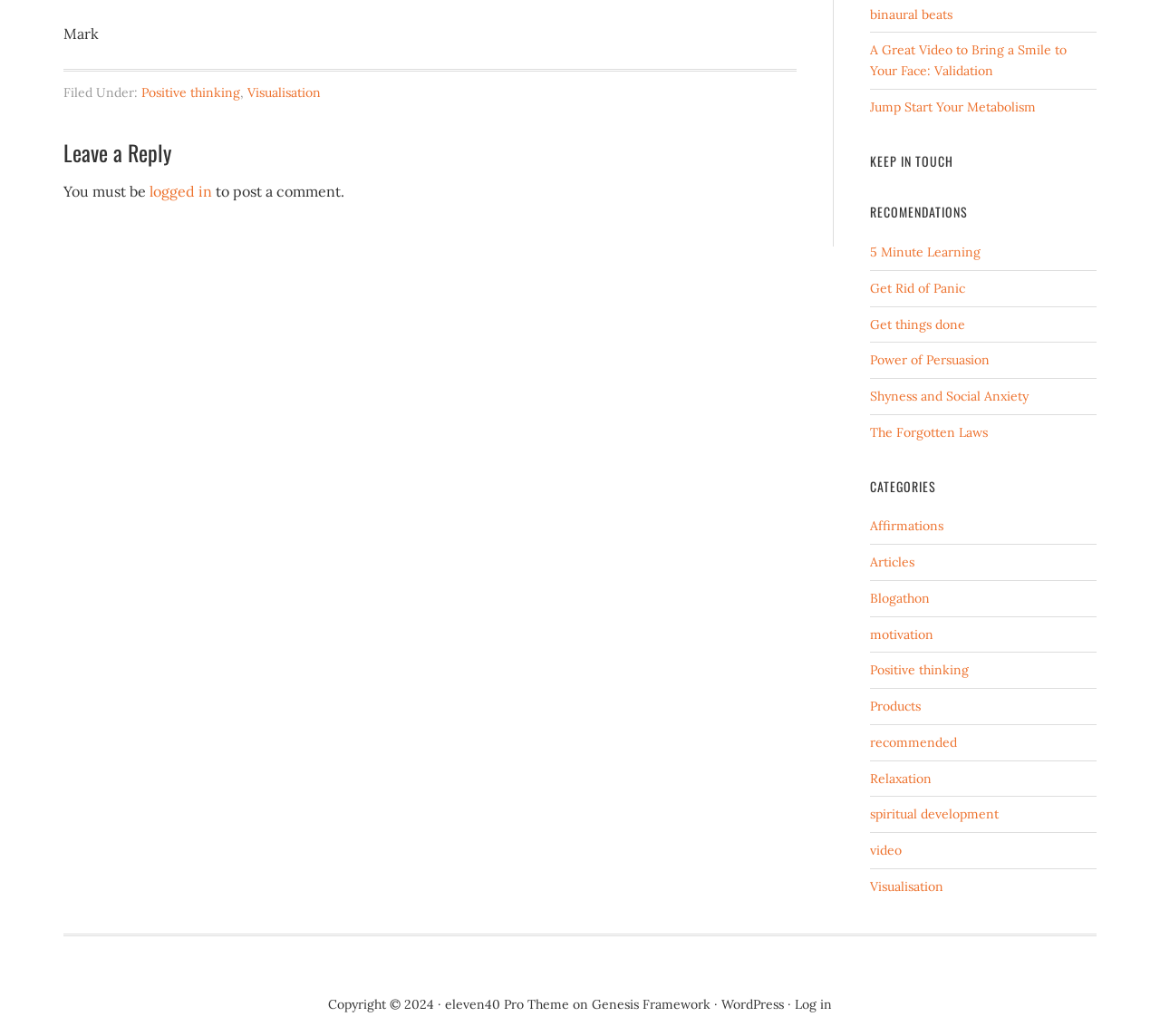Identify the bounding box of the UI element described as follows: "Relaxation". Provide the coordinates as four float numbers in the range of 0 to 1 [left, top, right, bottom].

[0.75, 0.743, 0.803, 0.759]